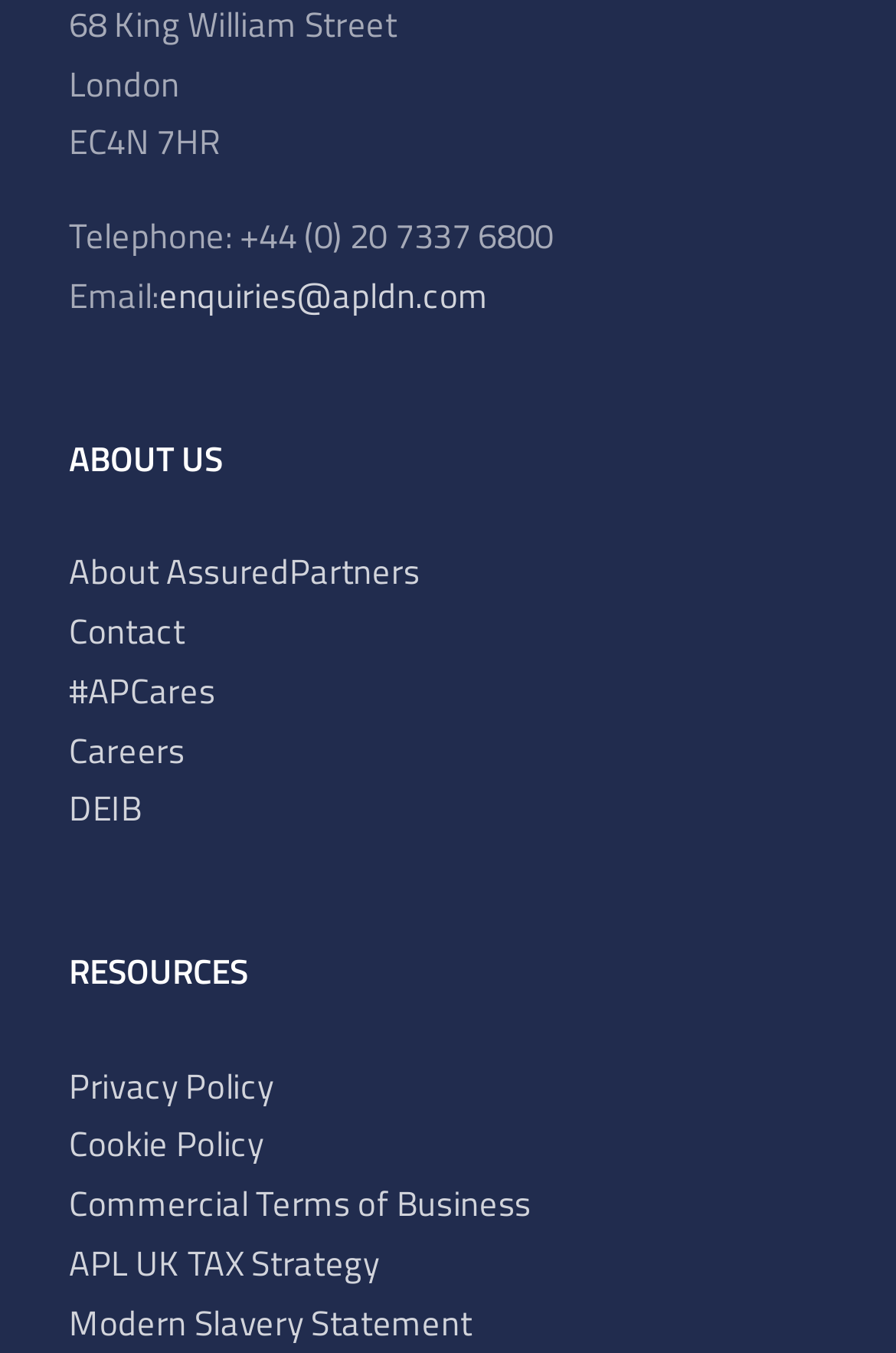Find the bounding box coordinates for the element described here: "Privacy Policy".

[0.077, 0.783, 0.306, 0.822]